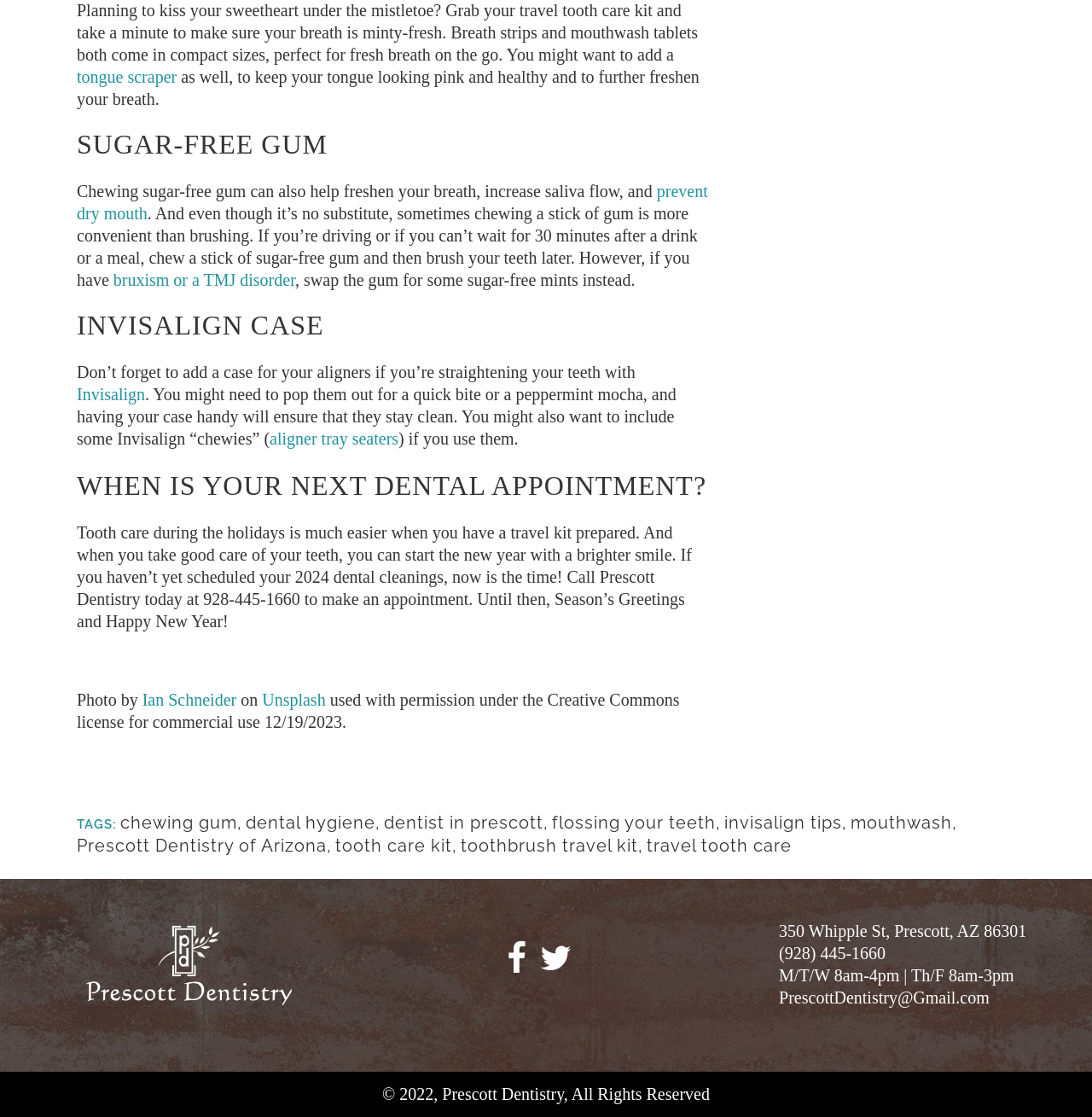Please locate the bounding box coordinates of the element's region that needs to be clicked to follow the instruction: "Click the 'tongue scraper' link". The bounding box coordinates should be provided as four float numbers between 0 and 1, i.e., [left, top, right, bottom].

[0.07, 0.06, 0.162, 0.077]